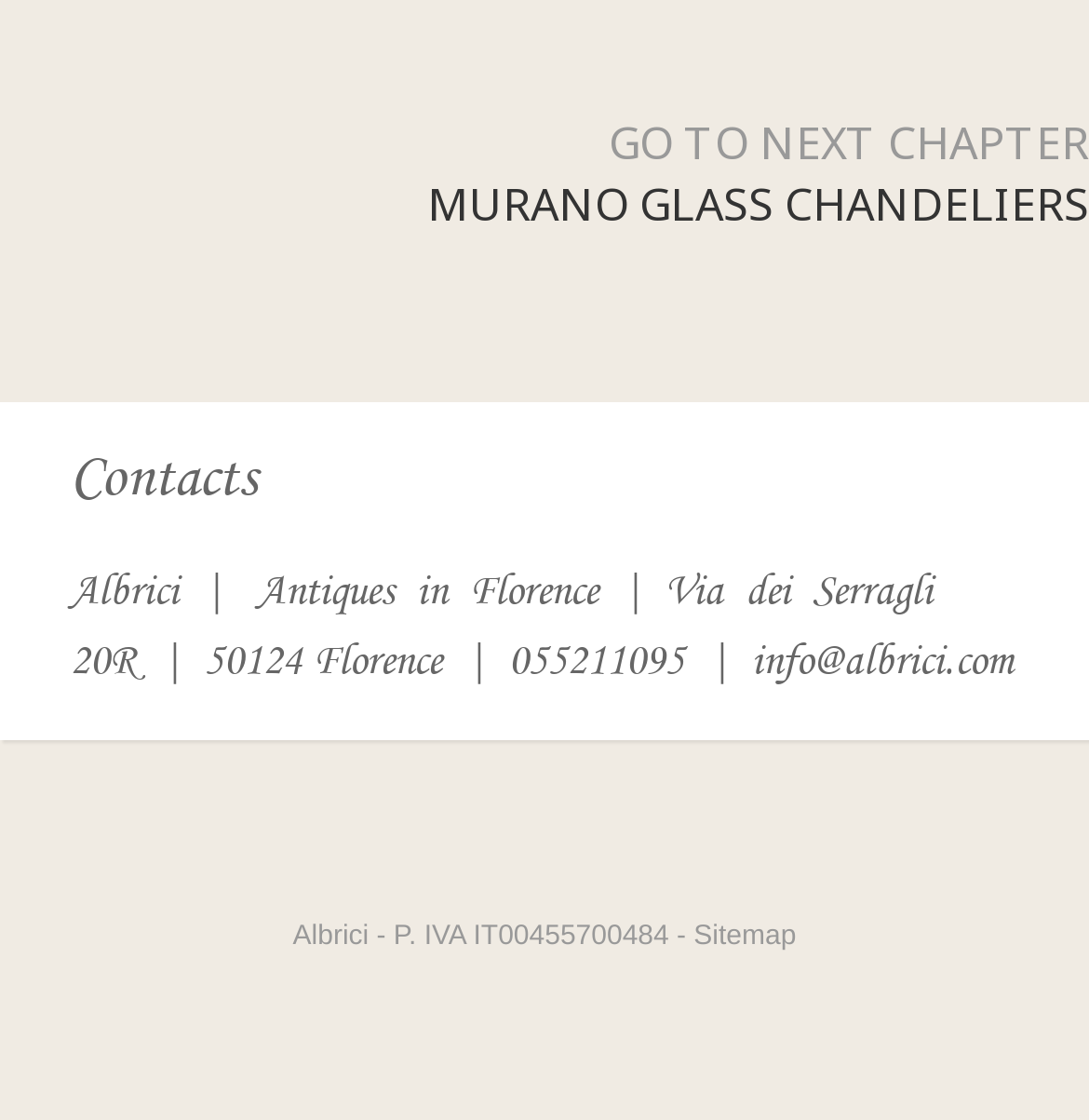What is the chapter that can be accessed through the link at the top of the webpage?
Answer the question with a detailed explanation, including all necessary information.

The link element located at the top-center of the webpage contains the text 'GO TO NEXT CHAPTER'. This link can be used to access the next chapter.